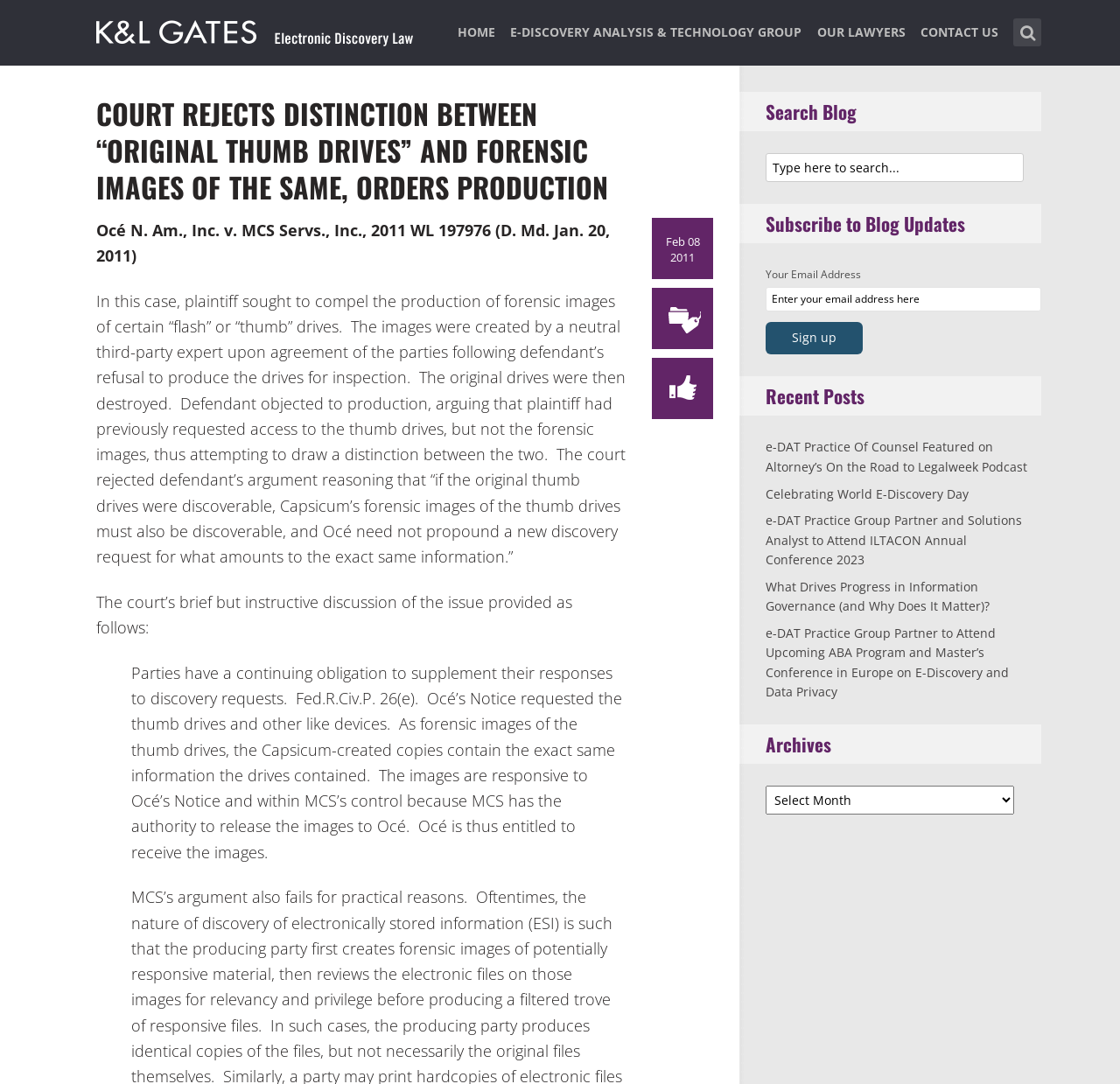Pinpoint the bounding box coordinates of the element that must be clicked to accomplish the following instruction: "Search for a term". The coordinates should be in the format of four float numbers between 0 and 1, i.e., [left, top, right, bottom].

[0.684, 0.142, 0.914, 0.168]